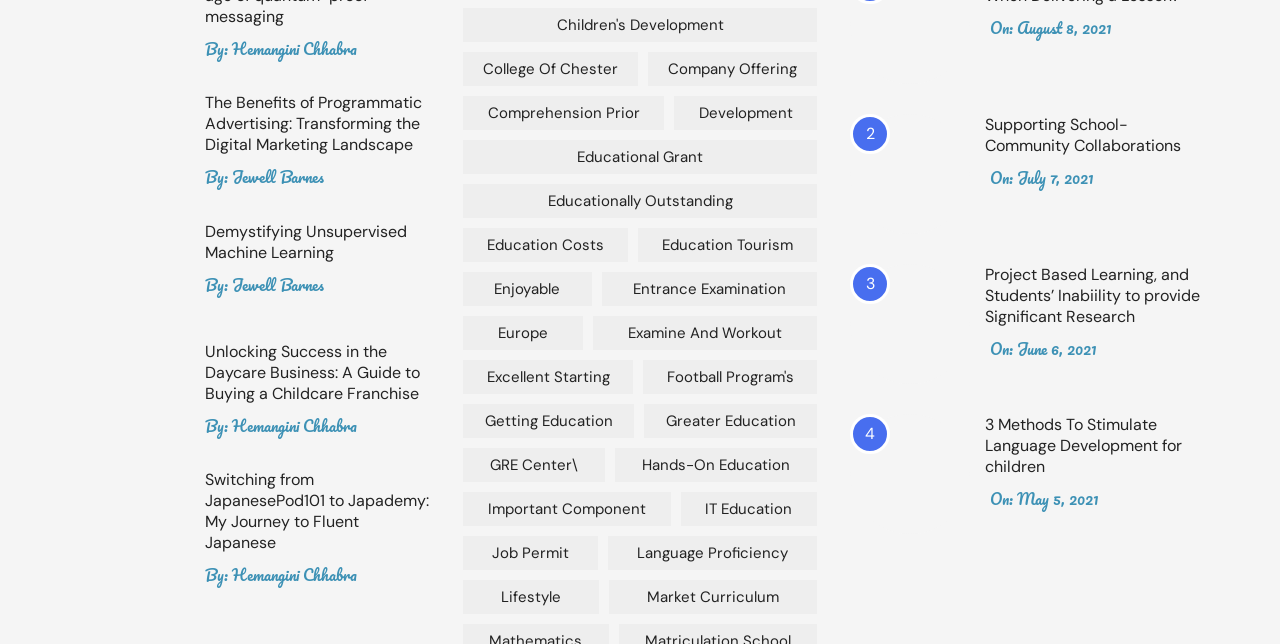Please specify the bounding box coordinates of the element that should be clicked to execute the given instruction: 'Click on the 'HOME' link'. Ensure the coordinates are four float numbers between 0 and 1, expressed as [left, top, right, bottom].

None